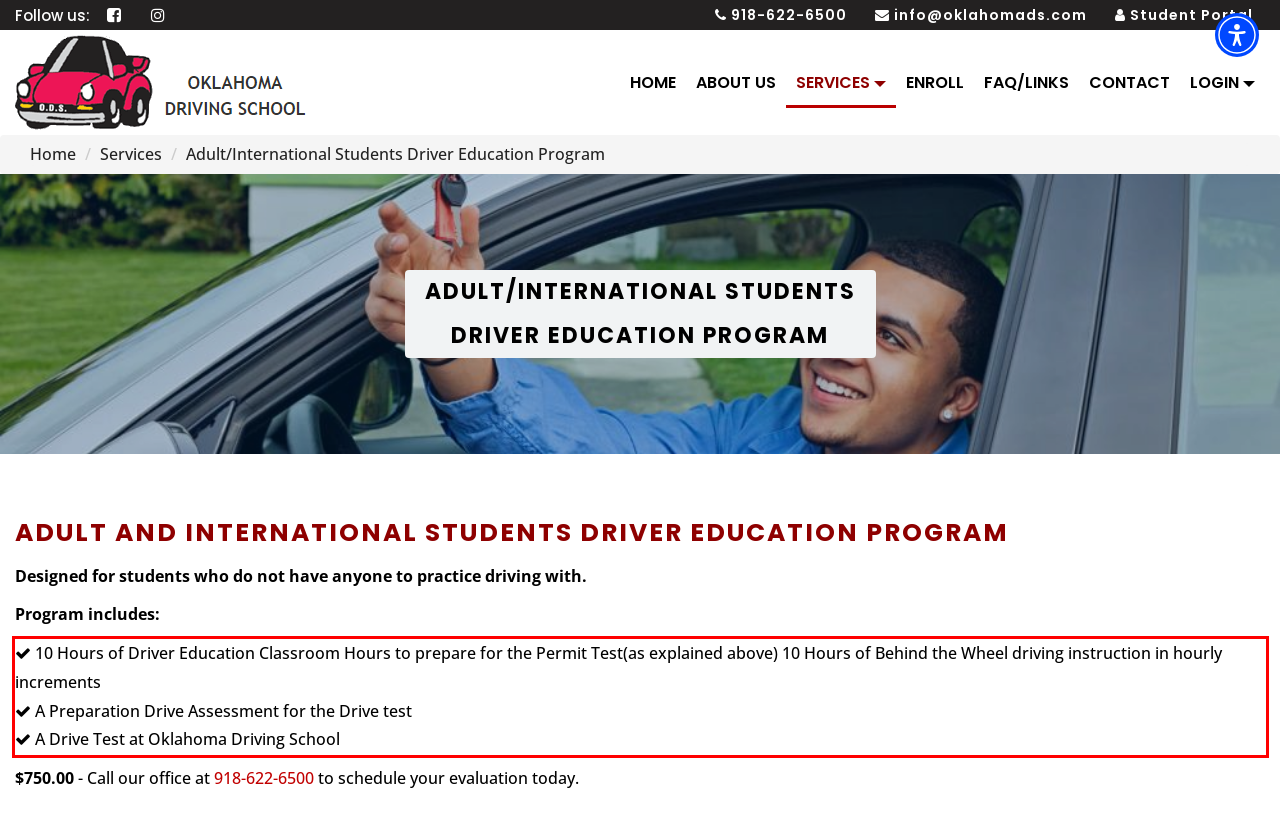You are provided with a screenshot of a webpage containing a red bounding box. Please extract the text enclosed by this red bounding box.

10 Hours of Driver Education Classroom Hours to prepare for the Permit Test(as explained above) 10 Hours of Behind the Wheel driving instruction in hourly increments A Preparation Drive Assessment for the Drive test A Drive Test at Oklahoma Driving School